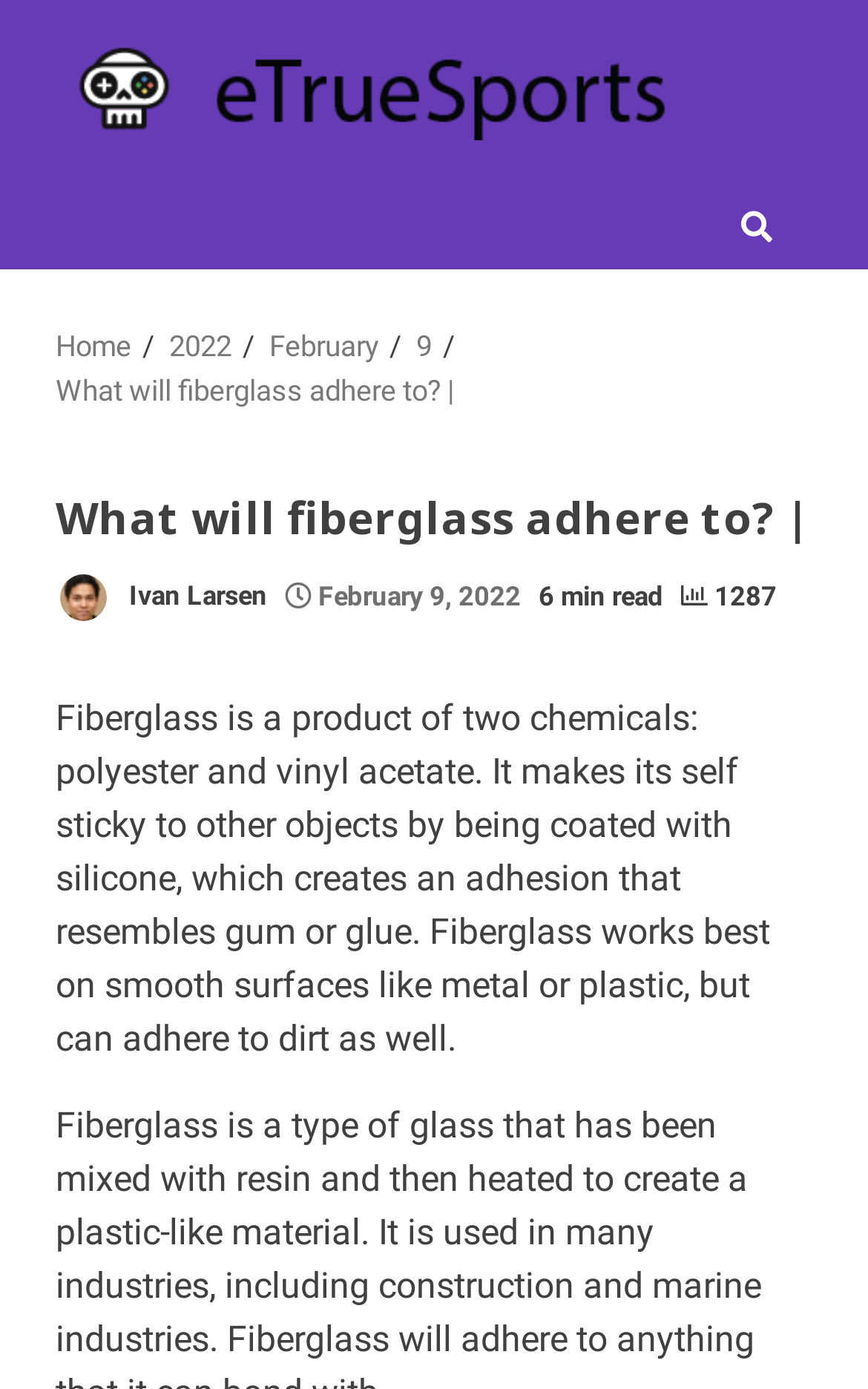Find and indicate the bounding box coordinates of the region you should select to follow the given instruction: "view author profile".

[0.064, 0.41, 0.308, 0.45]